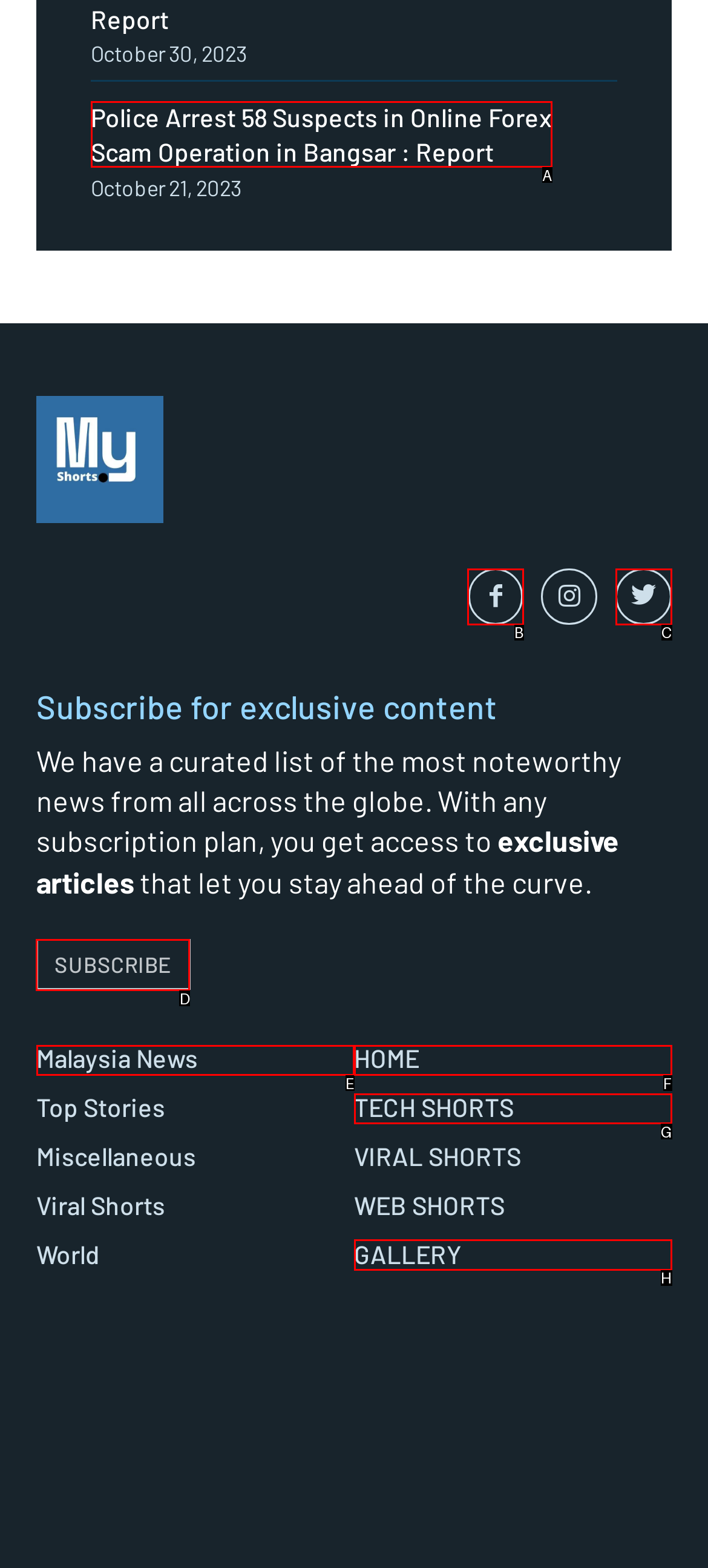Select the correct UI element to click for this task: Click the 'SUBSCRIBE' button.
Answer using the letter from the provided options.

D